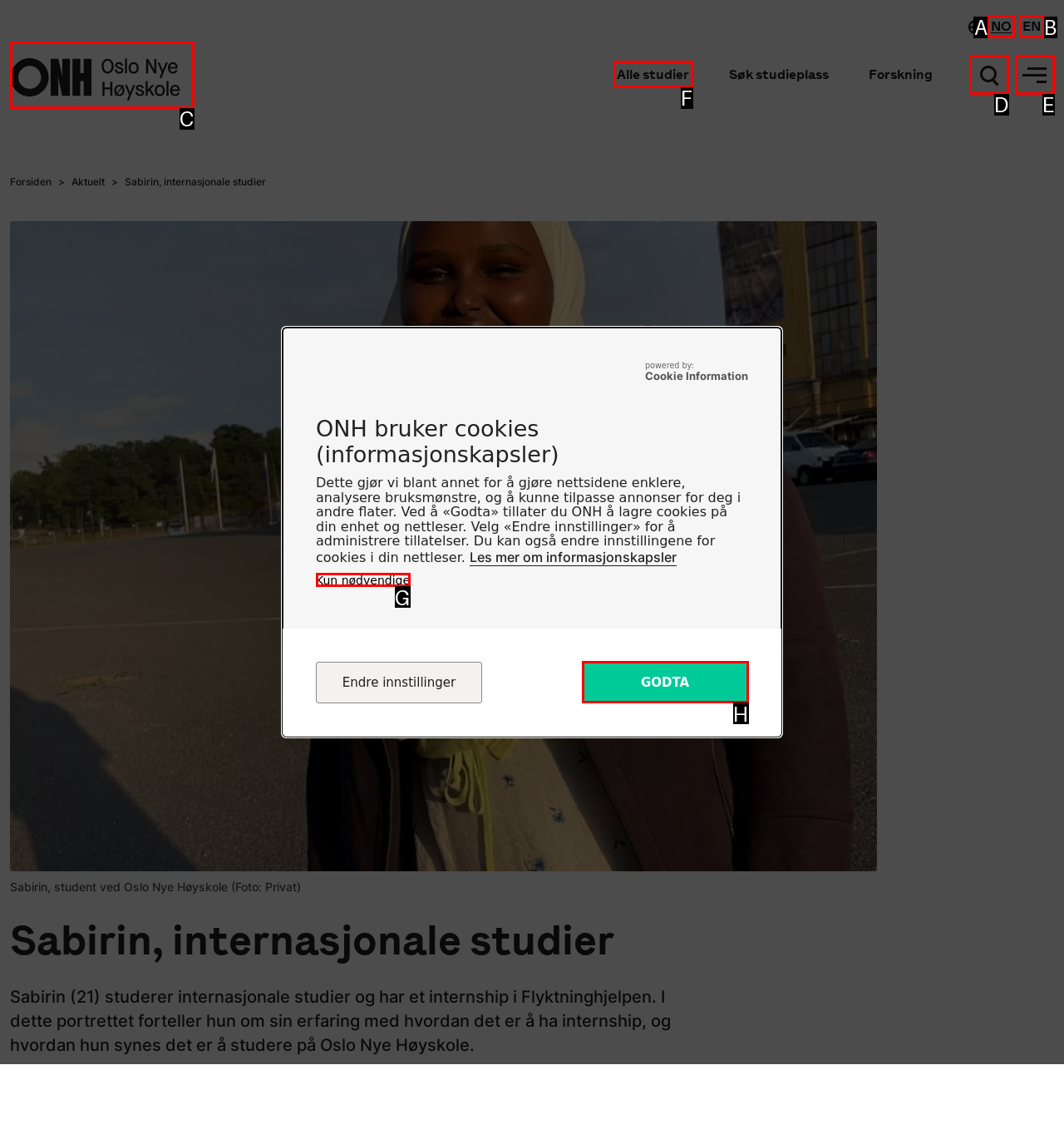Identify the letter of the UI element you should interact with to perform the task: View all studies
Reply with the appropriate letter of the option.

F